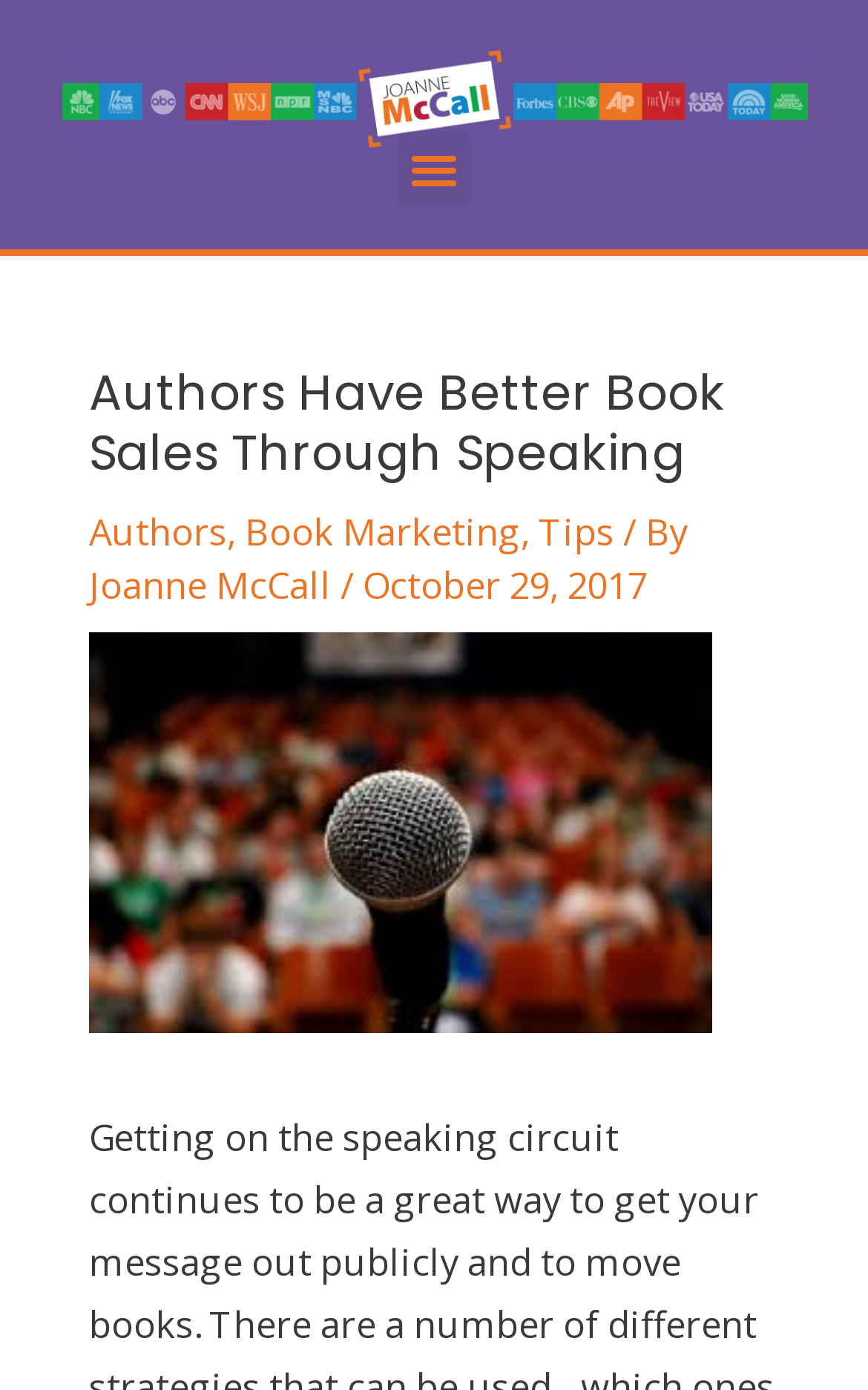Provide a brief response using a word or short phrase to this question:
Who is the author of the article?

Joanne McCall